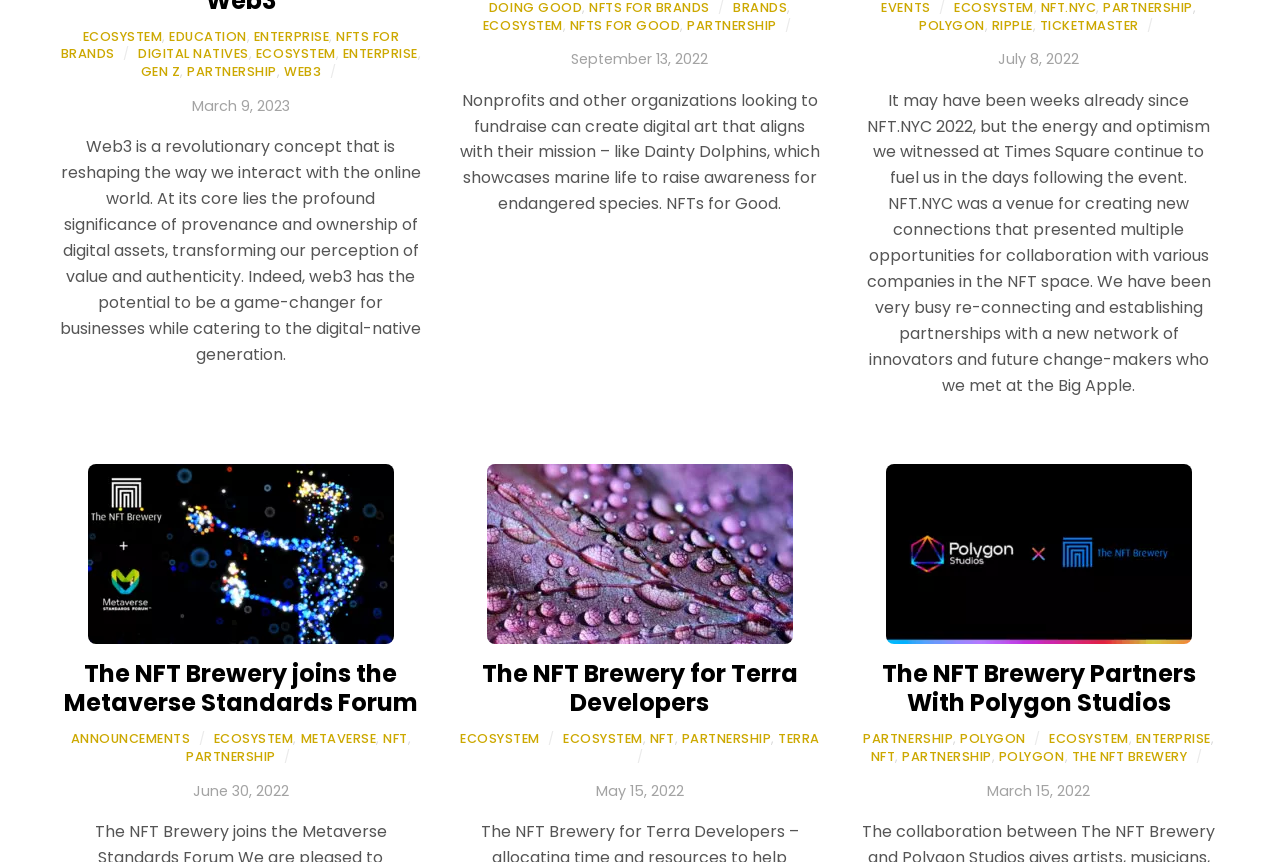Show the bounding box coordinates of the element that should be clicked to complete the task: "Click on ECOSYSTEM".

[0.377, 0.019, 0.44, 0.039]